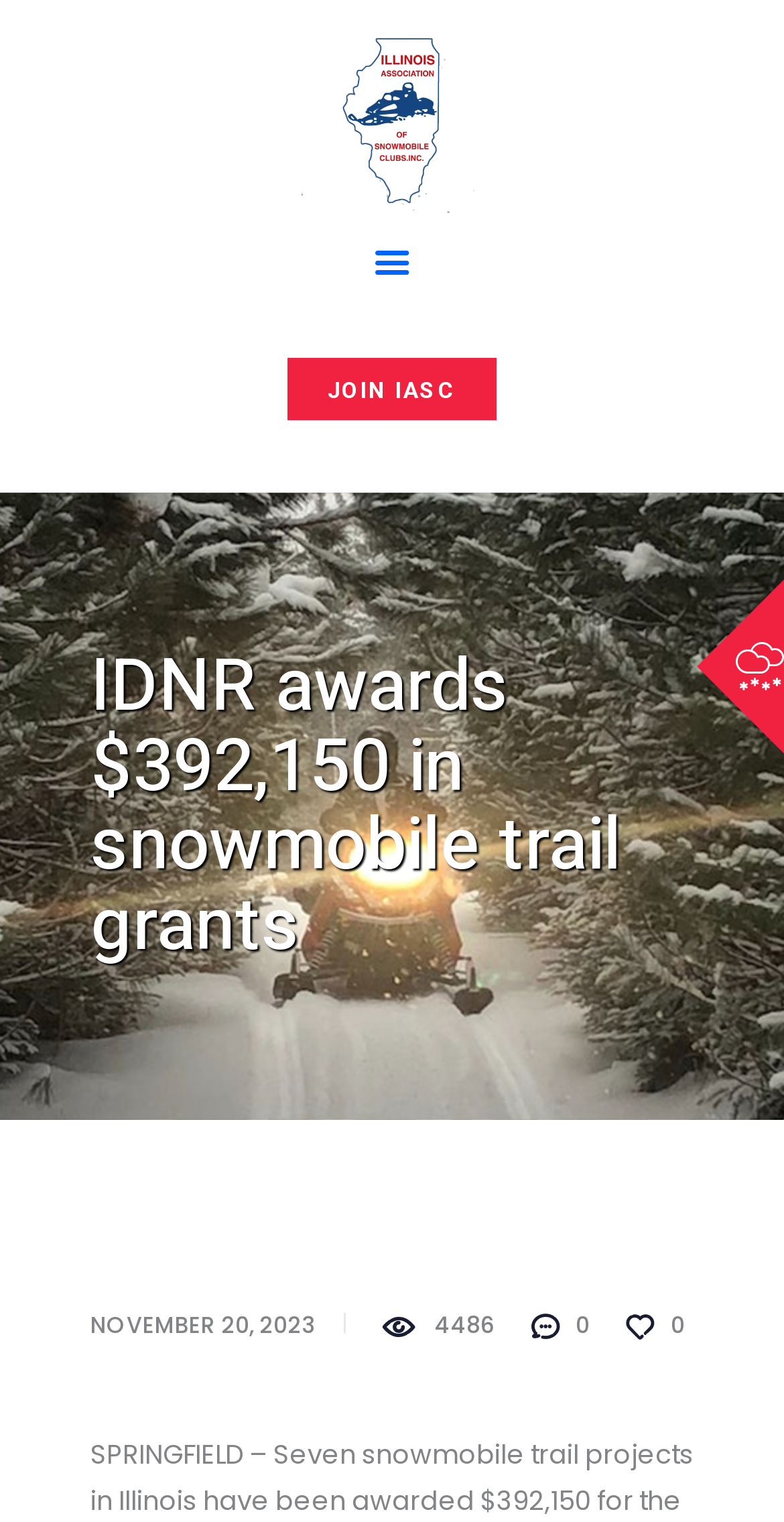Identify the bounding box of the HTML element described here: "reservation@name.com". Provide the coordinates as four float numbers between 0 and 1: [left, top, right, bottom].

[0.115, 0.117, 0.579, 0.144]